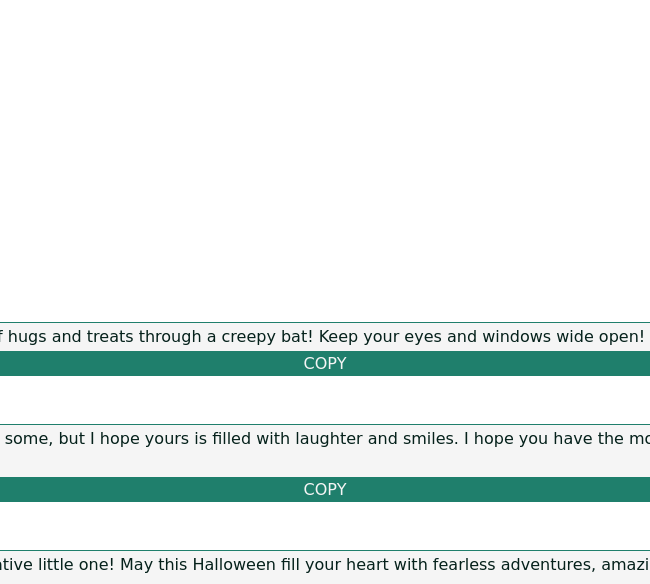What is the tone of the message in the image?
Analyze the image and deliver a detailed answer to the question.

The caption describes the message in the image as 'warm and affectionate', suggesting that the tone is loving and caring. The message also encourages the granddaughter to 'embrace the spooky festivities', which implies a playful and supportive tone.